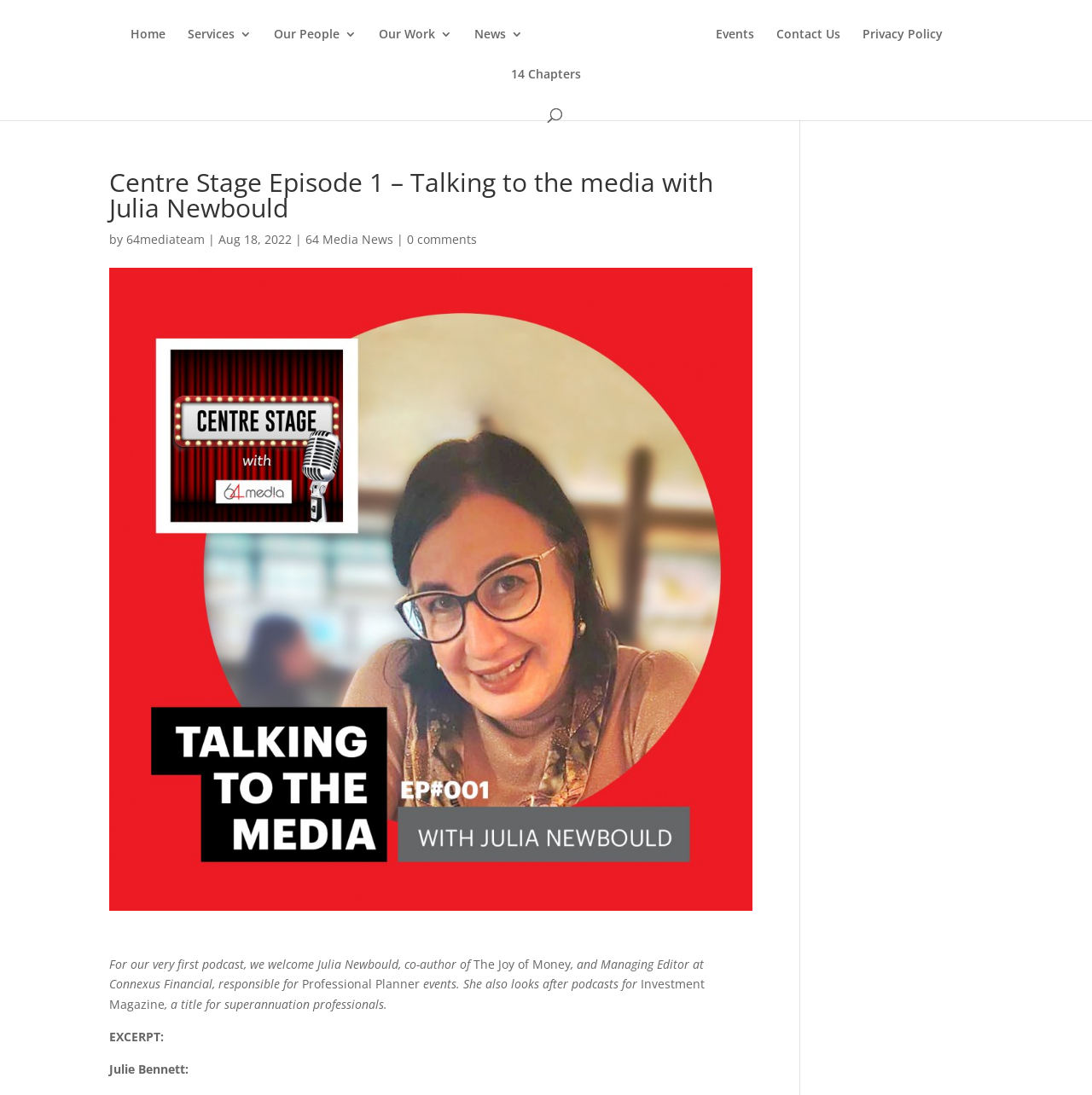Please identify the bounding box coordinates of the clickable element to fulfill the following instruction: "search for something". The coordinates should be four float numbers between 0 and 1, i.e., [left, top, right, bottom].

[0.1, 0.0, 0.9, 0.001]